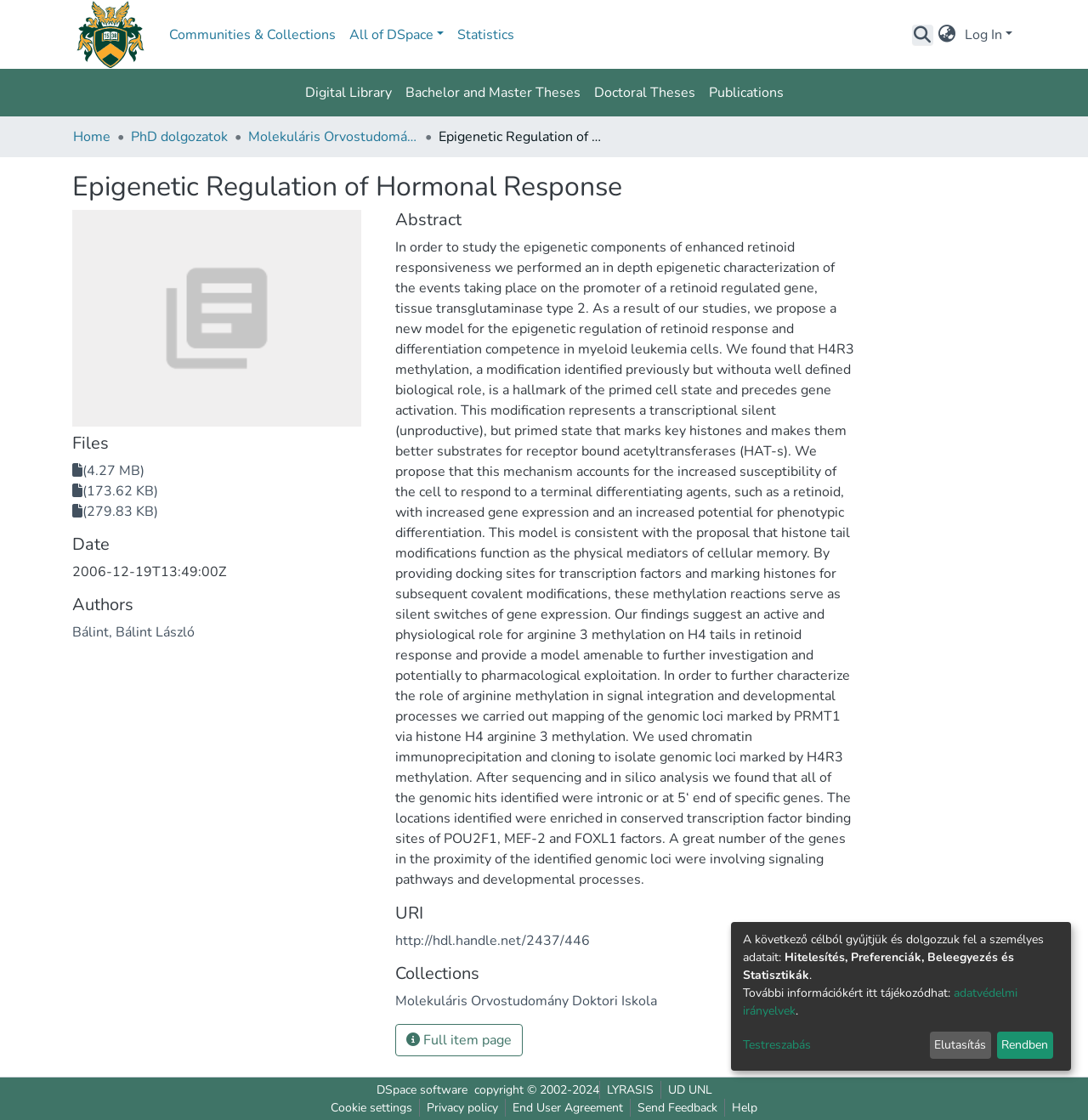Locate the bounding box coordinates of the item that should be clicked to fulfill the instruction: "Search for a keyword".

None